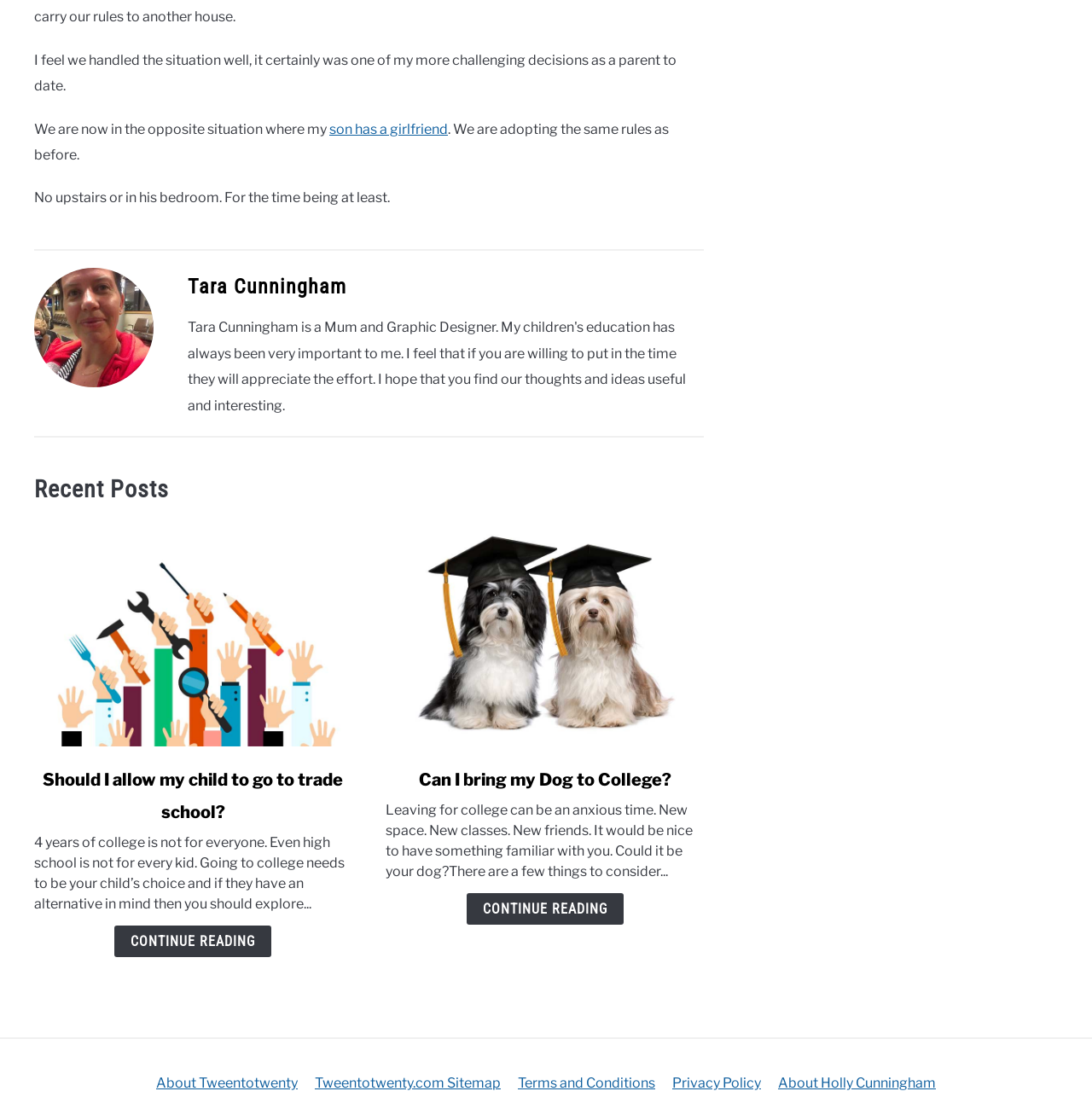Determine the bounding box coordinates of the section I need to click to execute the following instruction: "View the Terms and Conditions". Provide the coordinates as four float numbers between 0 and 1, i.e., [left, top, right, bottom].

[0.474, 0.98, 0.6, 0.994]